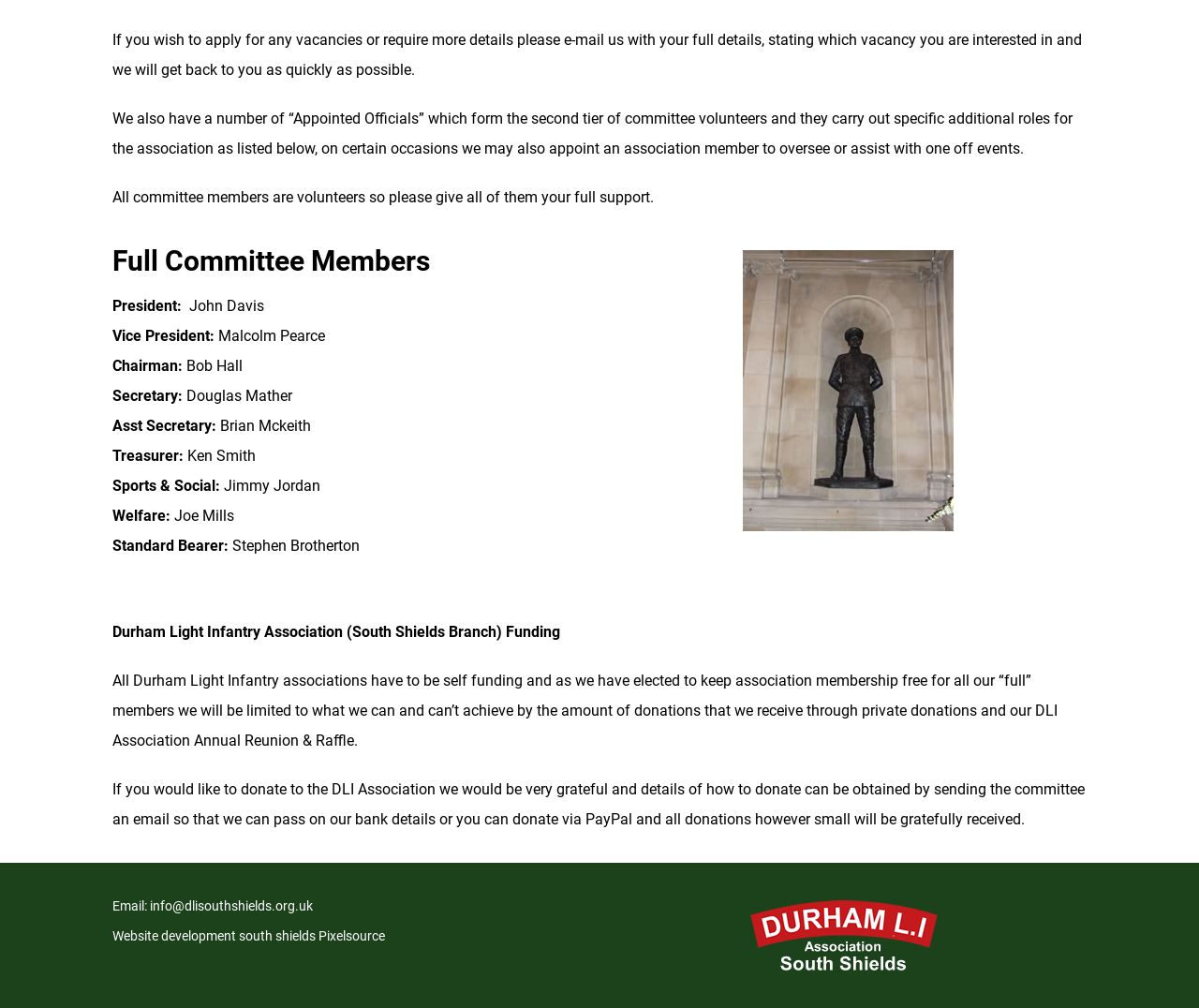Please answer the following query using a single word or phrase: 
What is the purpose of the committee members?

To carry out specific roles